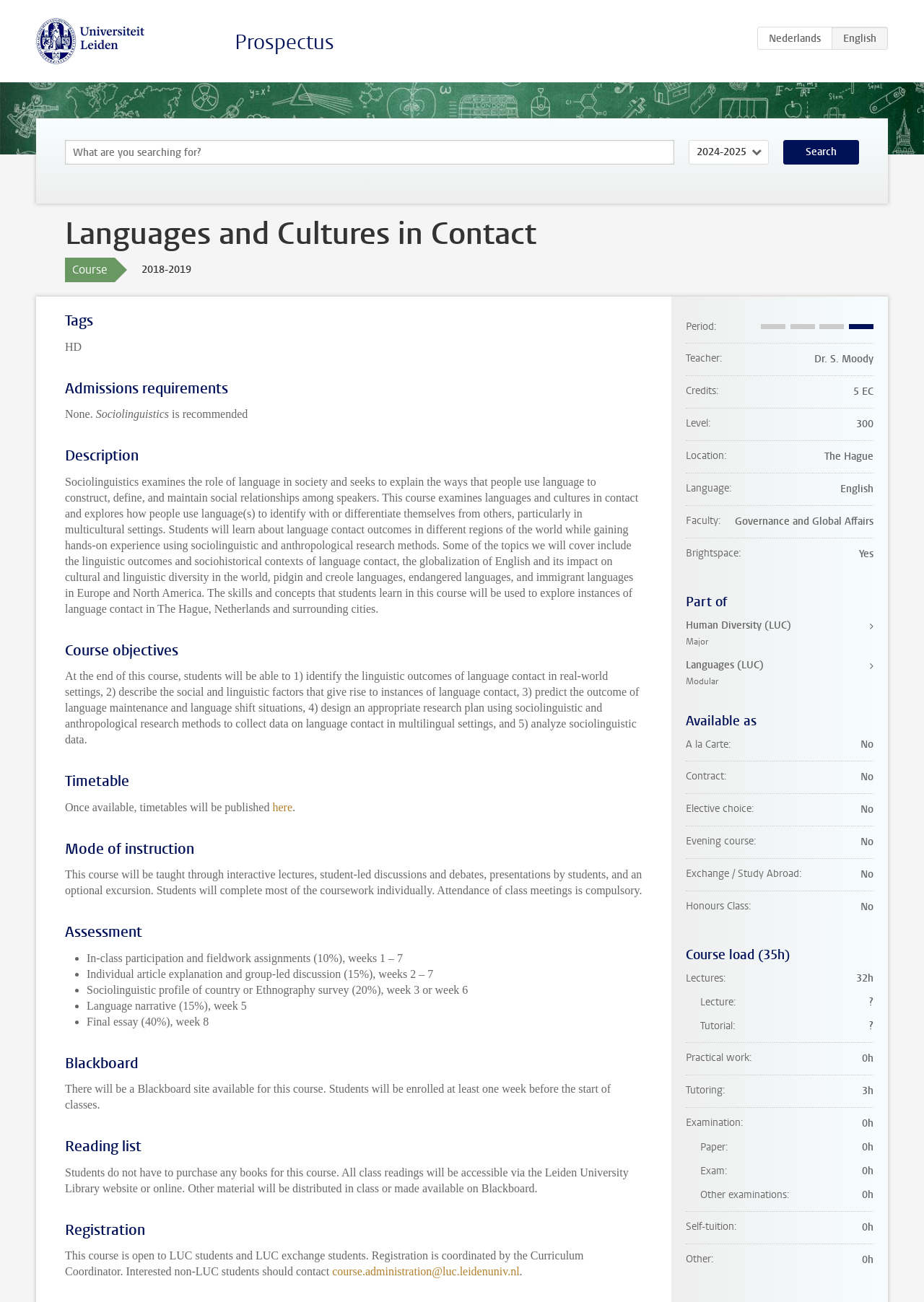Please identify the bounding box coordinates of the clickable region that I should interact with to perform the following instruction: "Search for keywords". The coordinates should be expressed as four float numbers between 0 and 1, i.e., [left, top, right, bottom].

[0.07, 0.108, 0.73, 0.126]